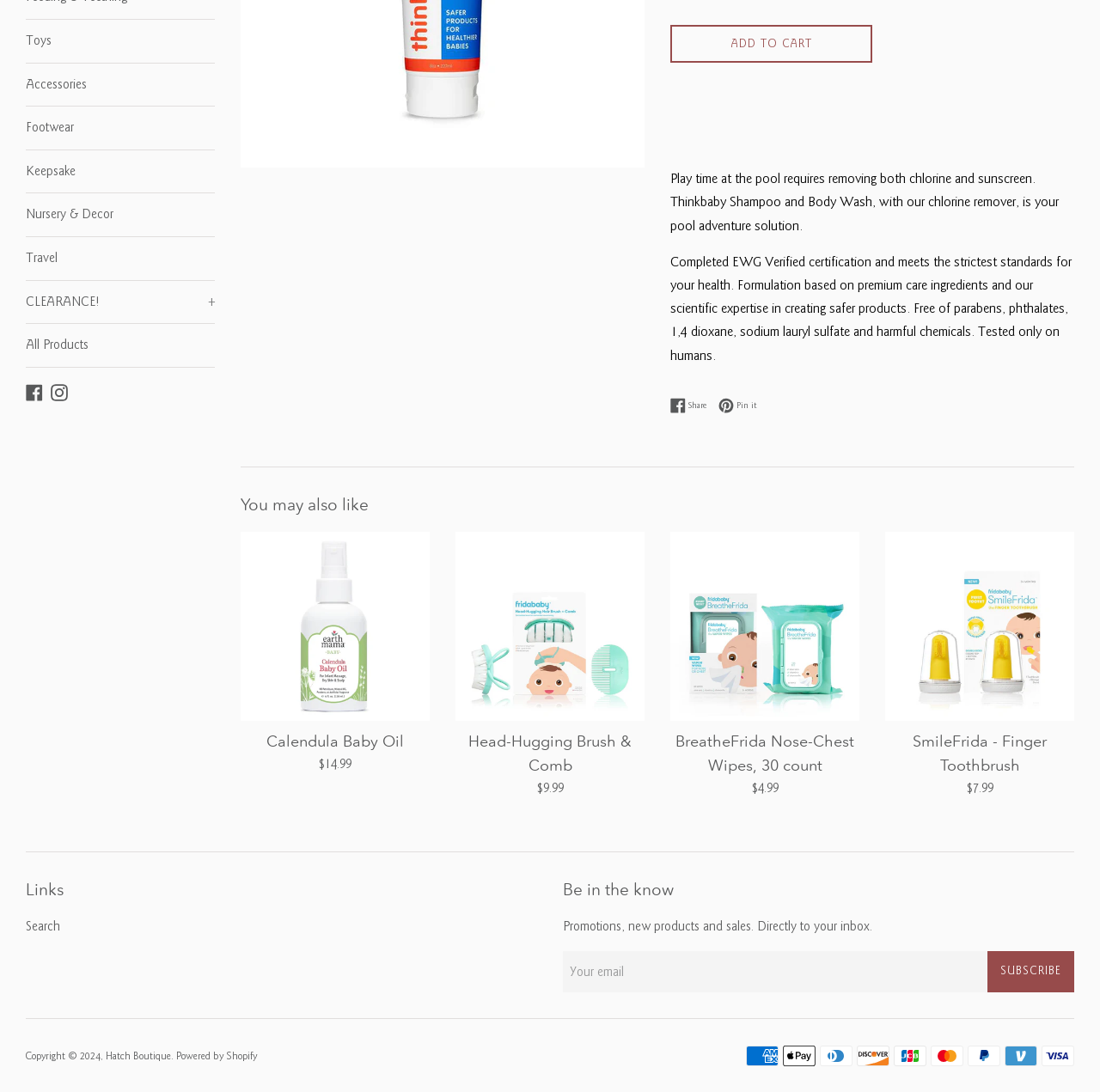Extract the bounding box of the UI element described as: "title="Calendula Baby Oil"".

[0.219, 0.487, 0.391, 0.66]